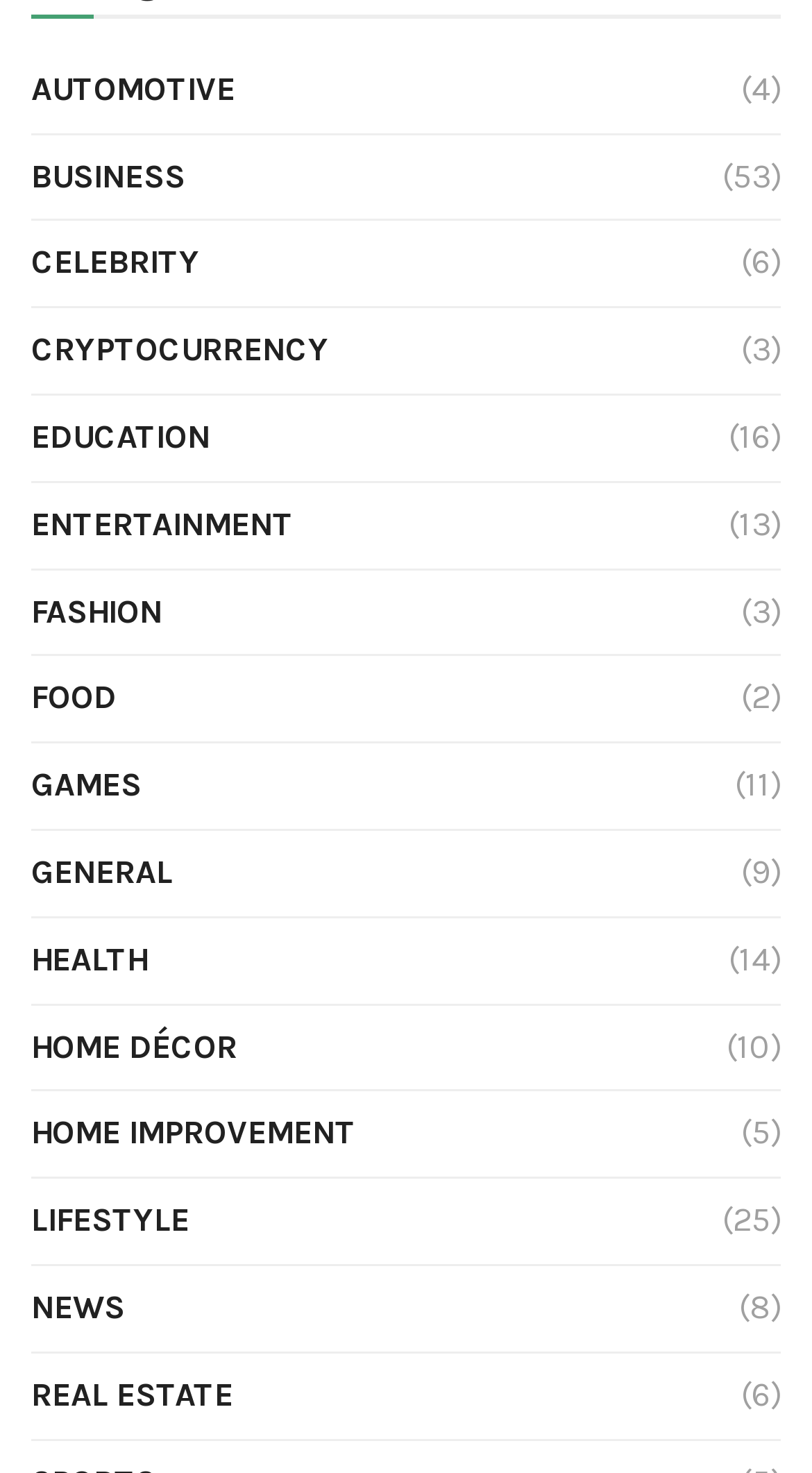Identify the bounding box coordinates of the area that should be clicked in order to complete the given instruction: "Visit the BUSINESS page". The bounding box coordinates should be four float numbers between 0 and 1, i.e., [left, top, right, bottom].

[0.038, 0.1, 0.228, 0.14]